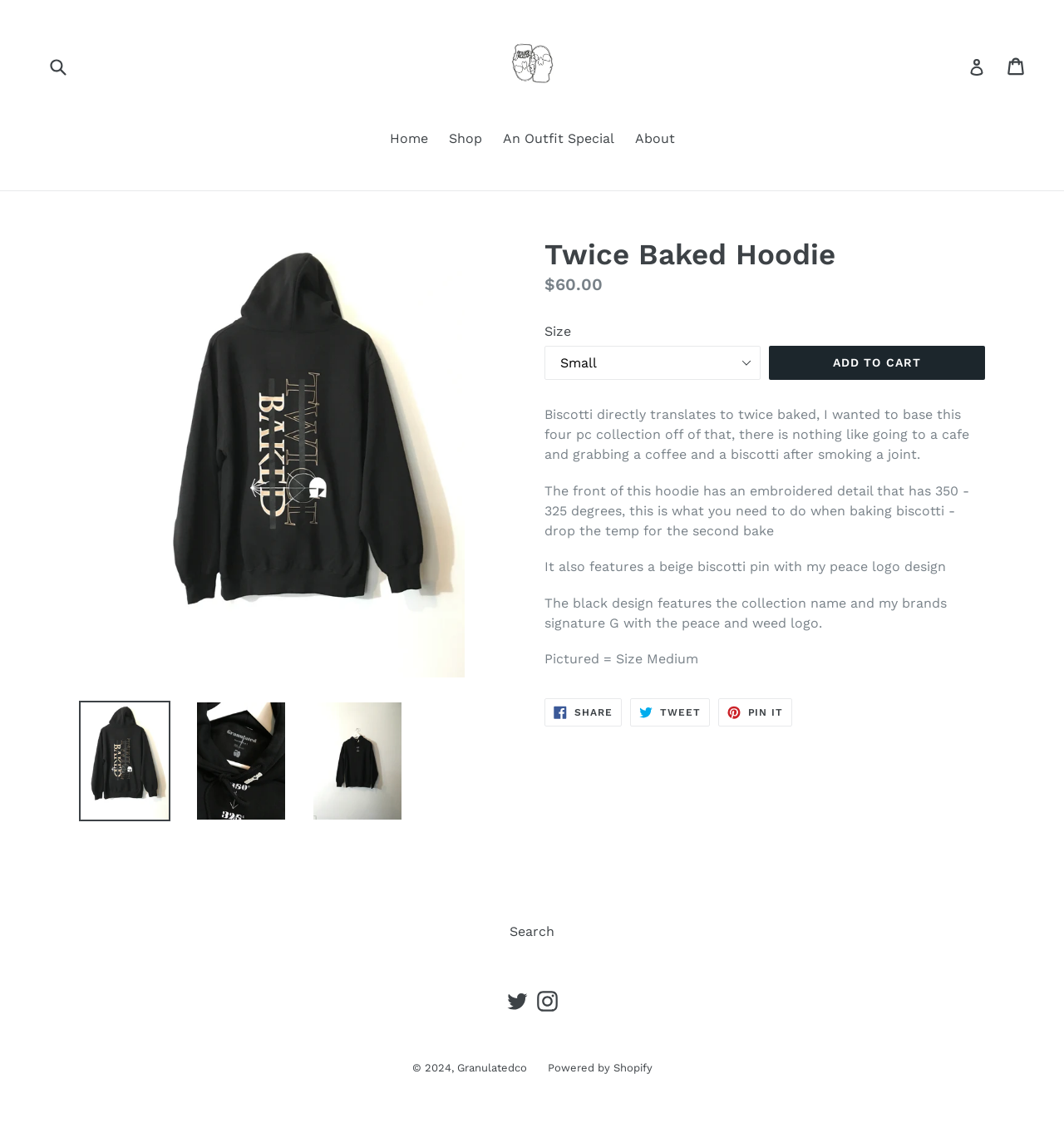Determine the bounding box coordinates for the element that should be clicked to follow this instruction: "Search for products". The coordinates should be given as four float numbers between 0 and 1, in the format [left, top, right, bottom].

[0.043, 0.044, 0.086, 0.074]